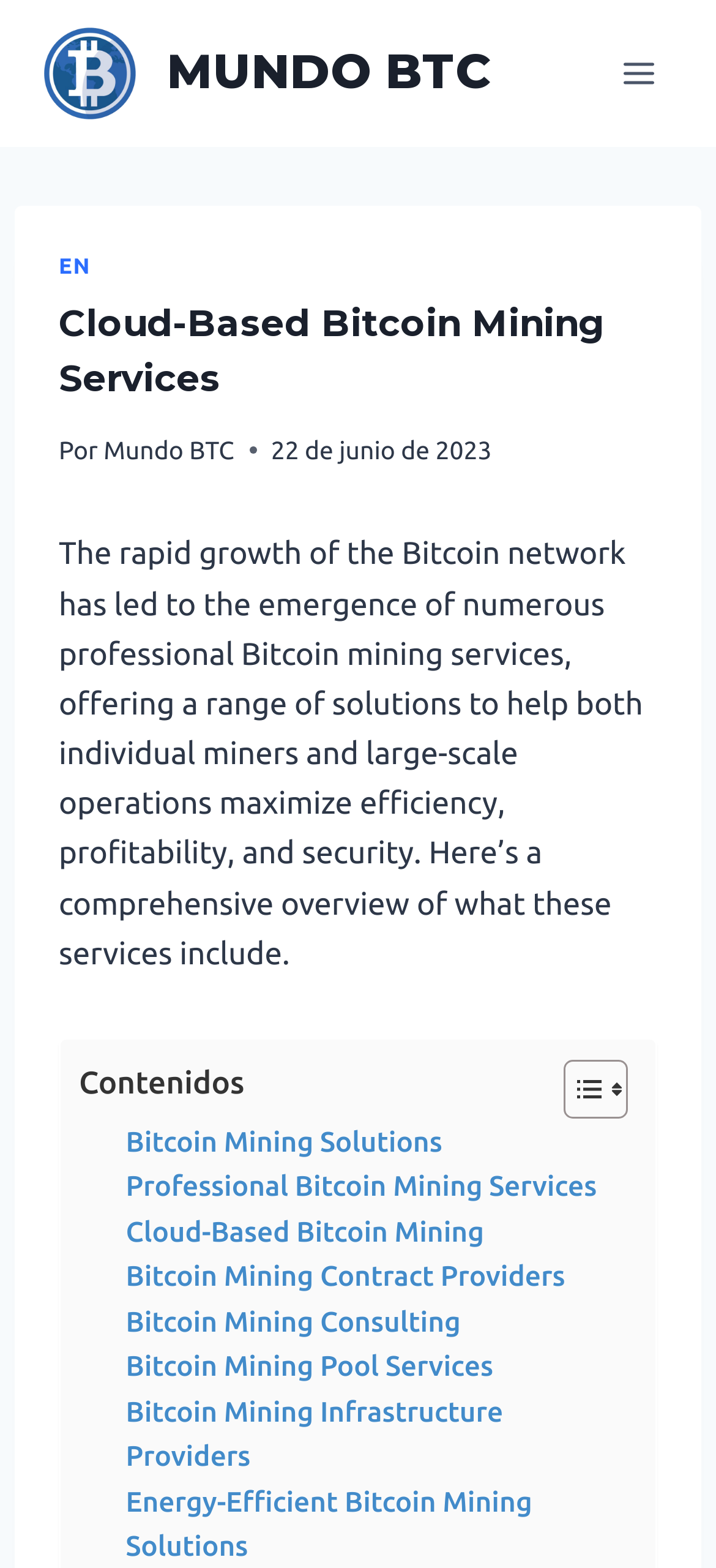Determine the bounding box coordinates of the section to be clicked to follow the instruction: "Go to 2016". The coordinates should be given as four float numbers between 0 and 1, formatted as [left, top, right, bottom].

None